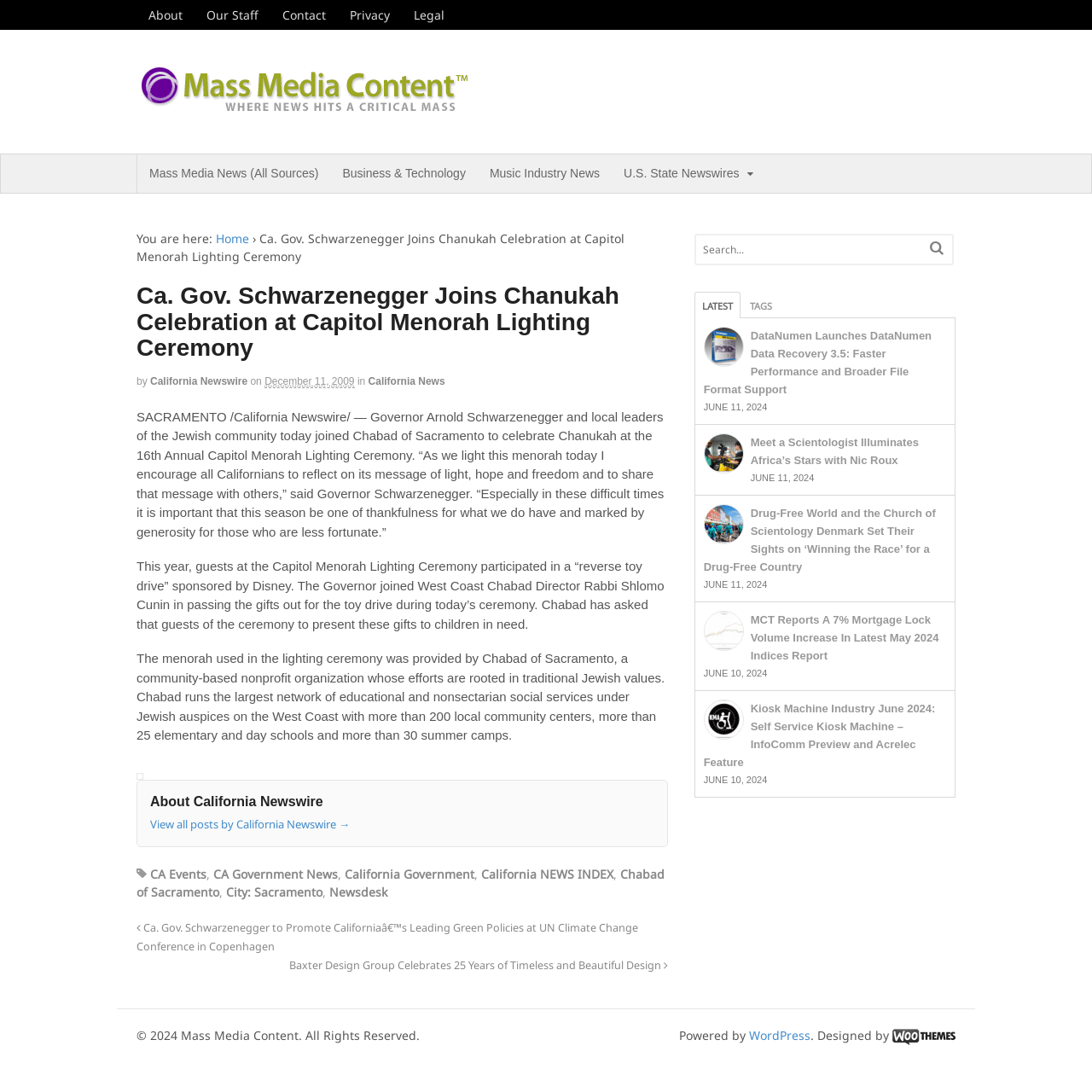What is the purpose of the 'reverse toy drive'?
From the image, provide a succinct answer in one word or a short phrase.

To give gifts to children in need